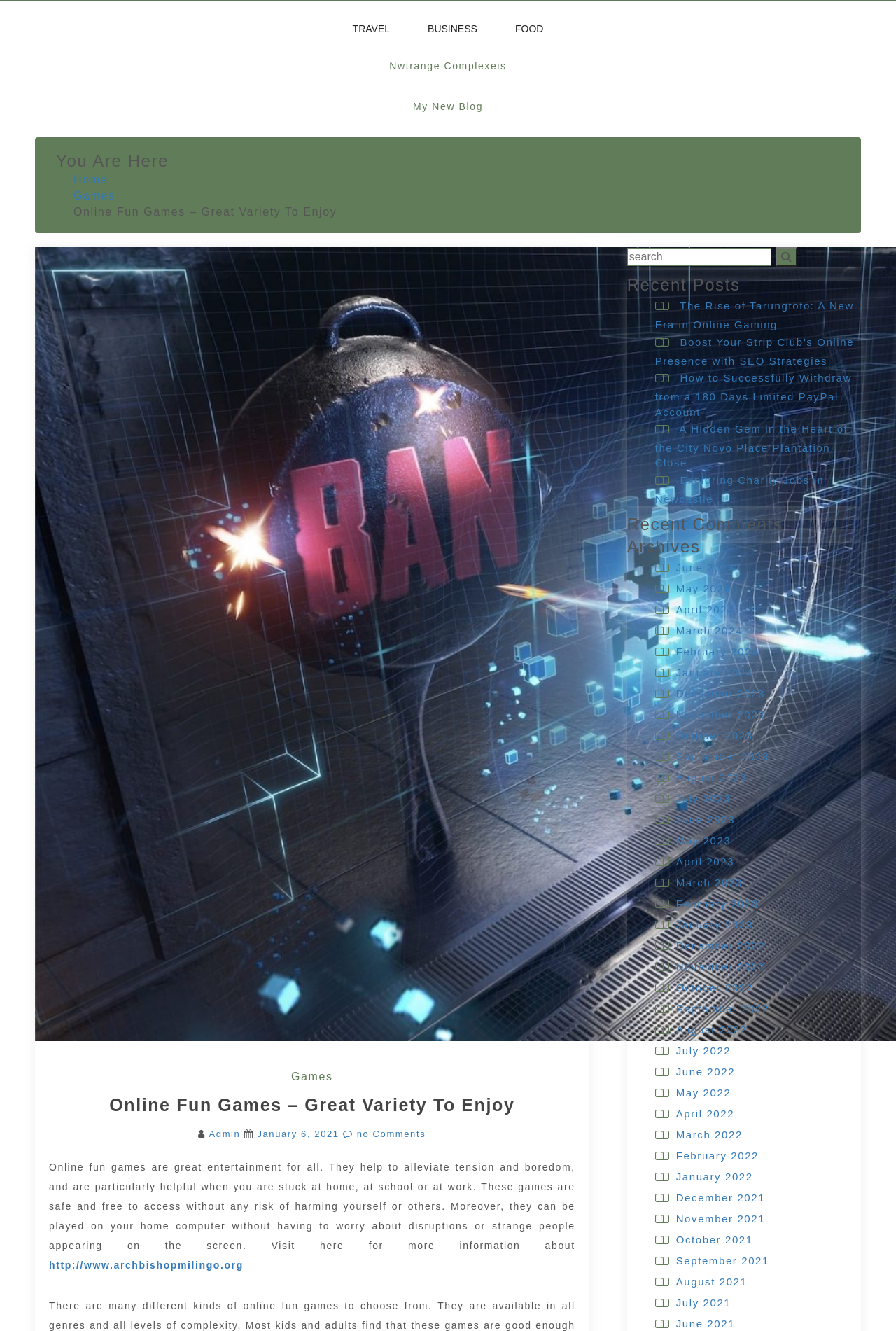Please mark the clickable region by giving the bounding box coordinates needed to complete this instruction: "Search for something".

[0.7, 0.185, 0.961, 0.201]